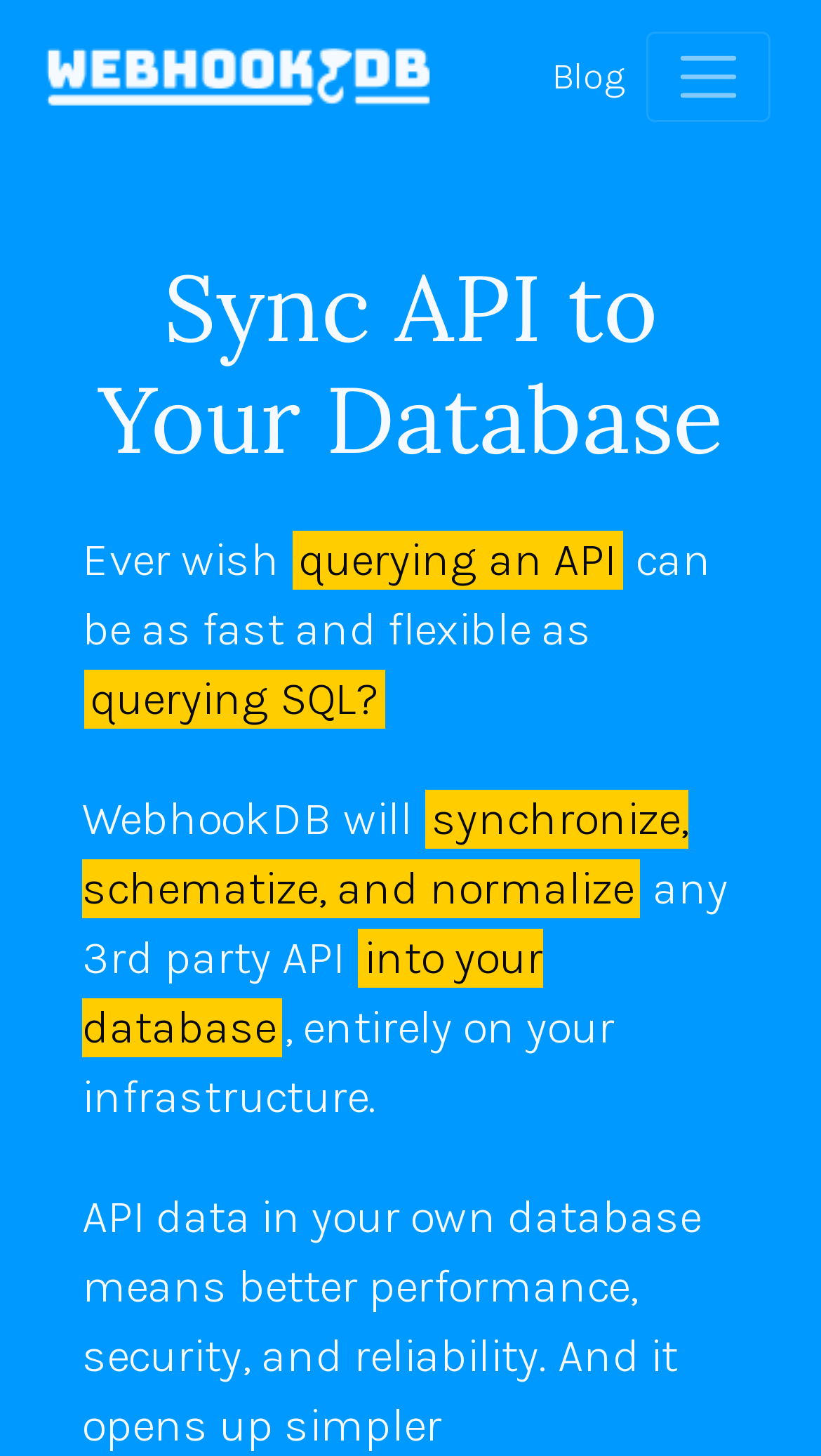Answer the question with a brief word or phrase:
What is the relationship between WebhookDB and APIs?

Synchronizes APIs